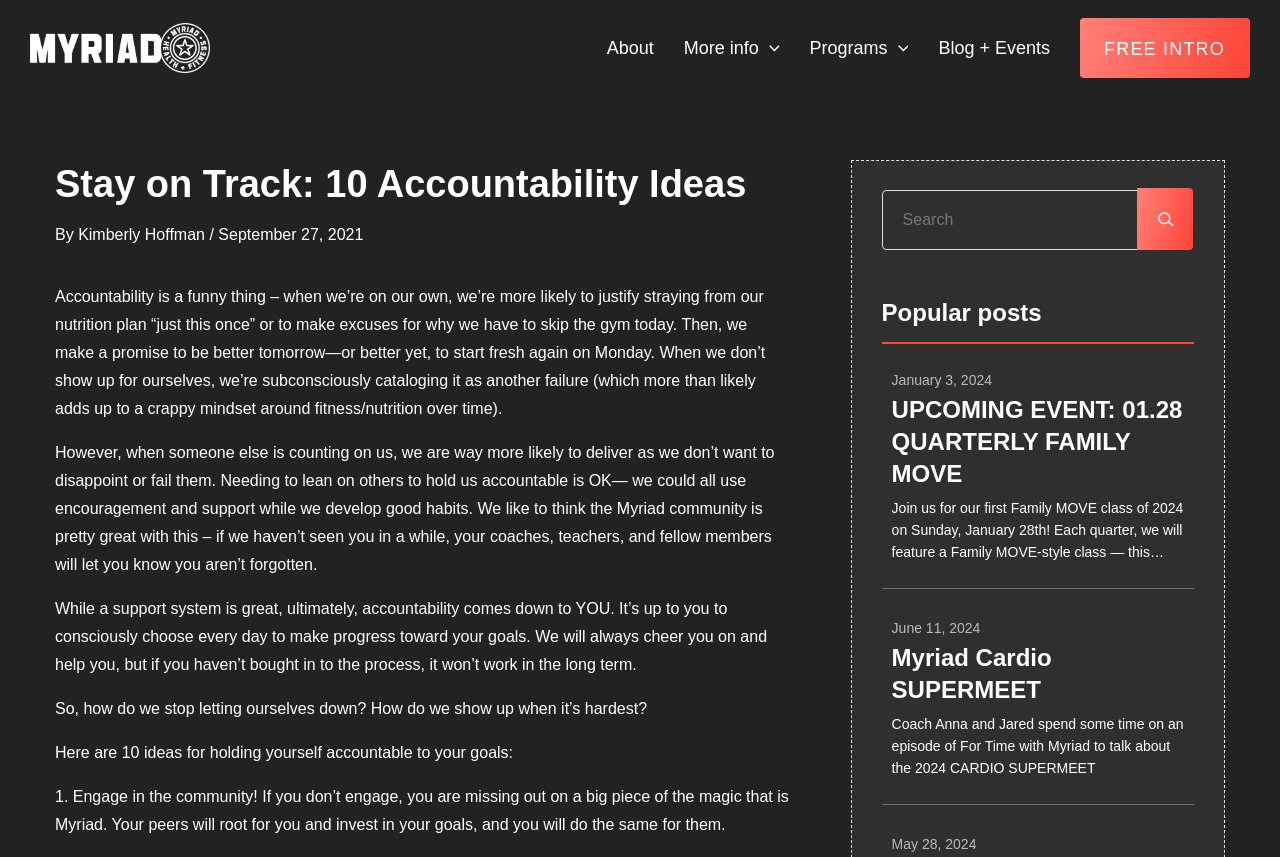Based on what you see in the screenshot, provide a thorough answer to this question: What is the topic of the upcoming event on January 28th?

The topic of the upcoming event on January 28th can be found in the 'Popular posts' section of the webpage, where it says 'UPCOMING EVENT: 01.28 QUARTERLY FAMILY MOVE'.